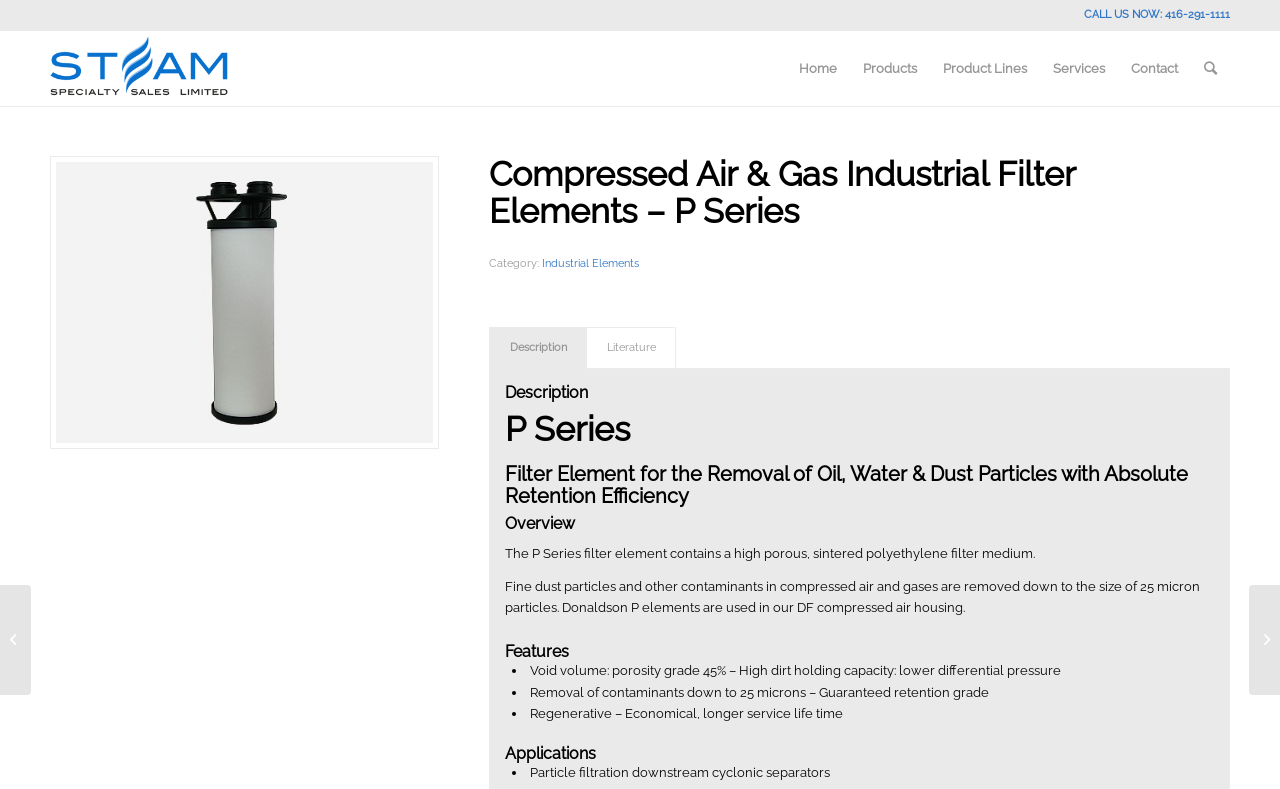Create an elaborate caption for the webpage.

The webpage is about Compressed Air & Gas Industrial Filter Elements, specifically the P Series, offered by Steam Specialty. At the top right corner, there is a call-to-action "CALL US NOW" with a phone number. Below it, there is a logo of Steam Specialty, which is also a link to the company's homepage.

The main navigation menu is located at the top center, consisting of links to "Home", "Products", "Product Lines", "Services", "Contact", and "Search". 

On the left side, there is a figure with a link to a search icon. Below it, there is a complementary section that takes up about one-third of the page's height.

The main content area is divided into sections. The first section has a heading "Compressed Air & Gas Industrial Filter Elements – P Series" and a category label "Industrial Elements". Below it, there is a tab list with two tabs: "Description" and "Literature". 

The "Description" tab is selected by default, and it contains several headings, including "Description", "P Series", and "Filter Element for the Removal of Oil, Water & Dust Particles with Absolute Retention Efficiency". There is also a paragraph of text describing the P Series filter element and its features. 

The features are listed in bullet points, including "Void volume: porosity grade 45% – High dirt holding capacity: lower differential pressure", "Removal of contaminants down to 25 microns – Guaranteed retention grade", and "Regenerative – Economical, longer service life time". 

Further down, there is a section on "Applications" with a list of bullet points, including "Particle filtration downstream cyclonic separators". 

At the bottom of the page, there are two links to related products: "Compressed Air & Gas Sterile Filter Elements – P-SRF V" and "Compressed Air & Gas Sterile Filter Elements – P-SRF X".